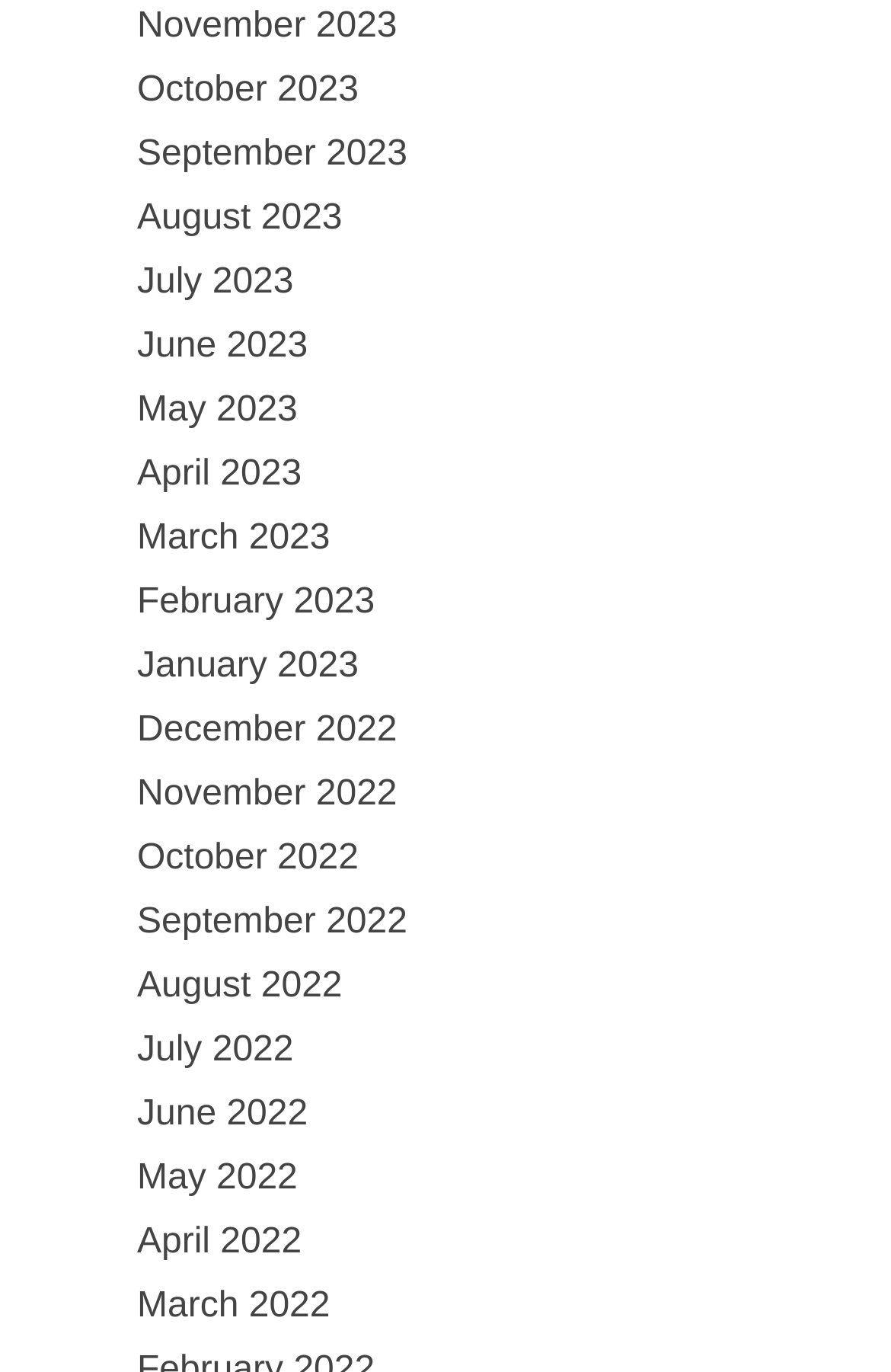Specify the bounding box coordinates of the area to click in order to follow the given instruction: "go to October 2022."

[0.154, 0.612, 0.402, 0.64]